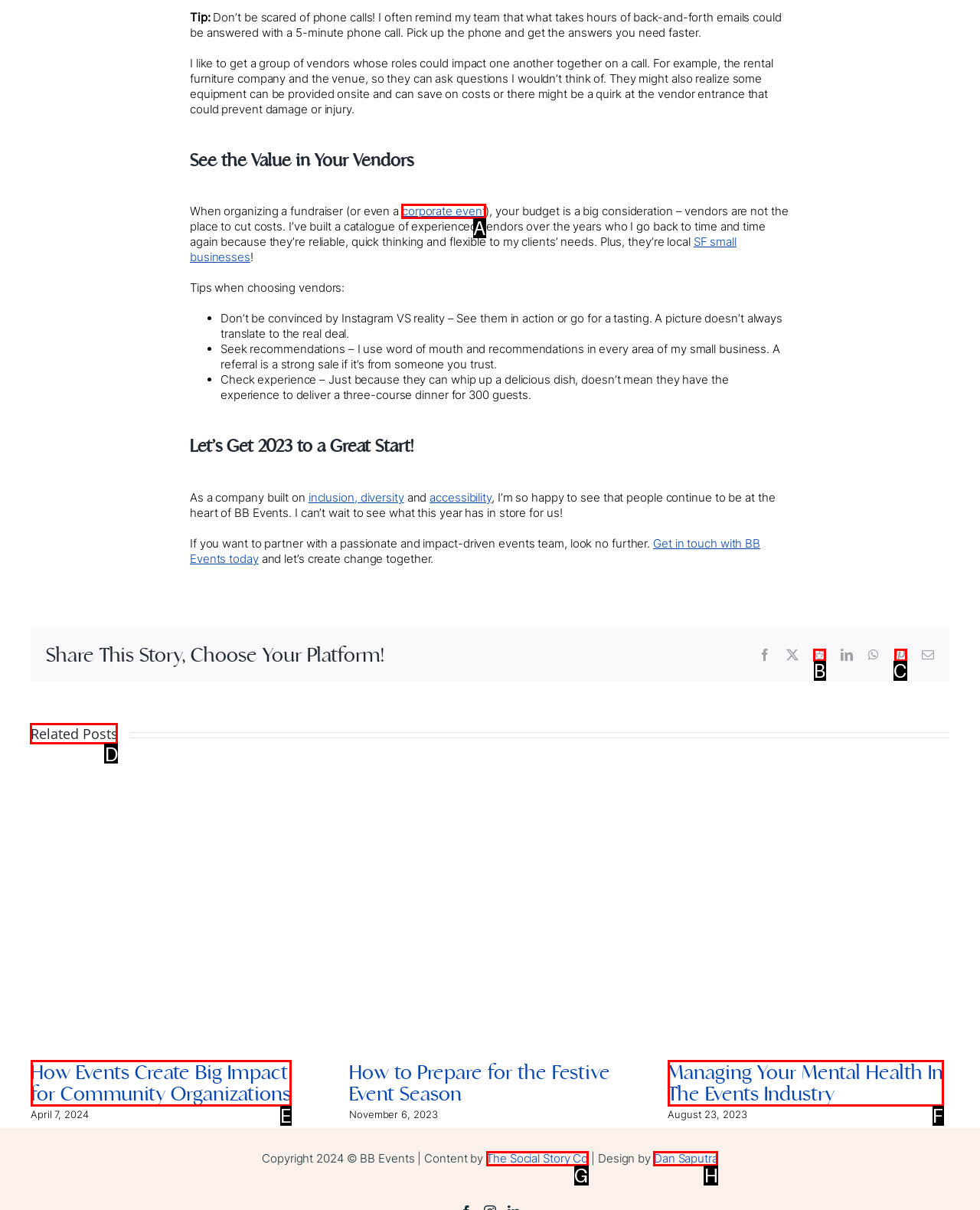Identify the letter of the option to click in order to Visit the 'Roaddawgz home' page. Answer with the letter directly.

None